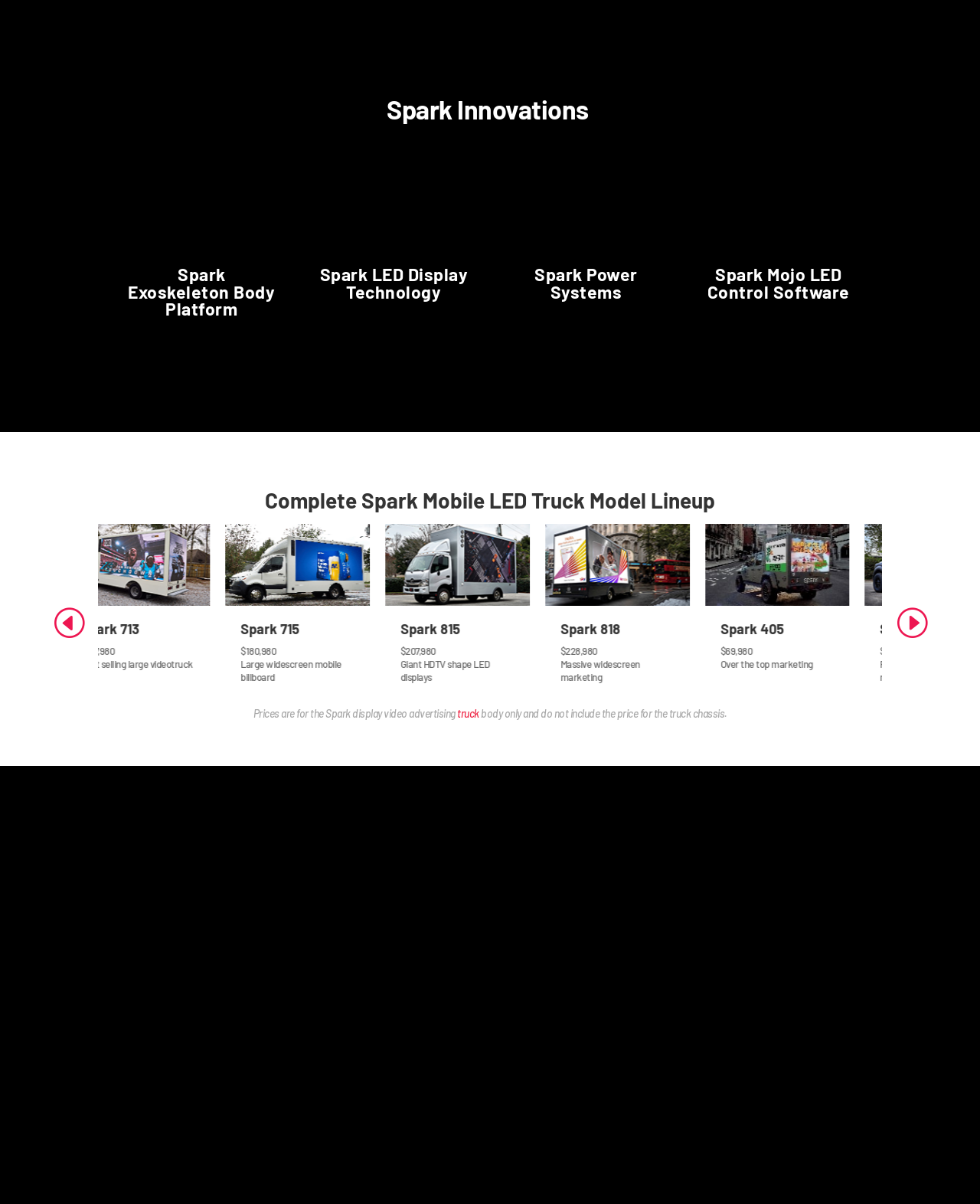Determine the bounding box coordinates of the region to click in order to accomplish the following instruction: "Get help writing an argumentative essay". Provide the coordinates as four float numbers between 0 and 1, specifically [left, top, right, bottom].

None